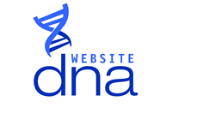What is emphasized by the logo?
Could you give a comprehensive explanation in response to this question?

The logo of Website DNA emphasizes the company's focus on website design and digital marketing services, which is reflected in the visual representation of the brand name and the stylized DNA helix.